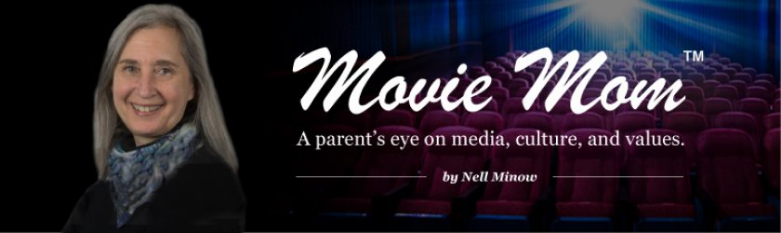Reply to the question with a single word or phrase:
What is the color of the cinema seats?

Red